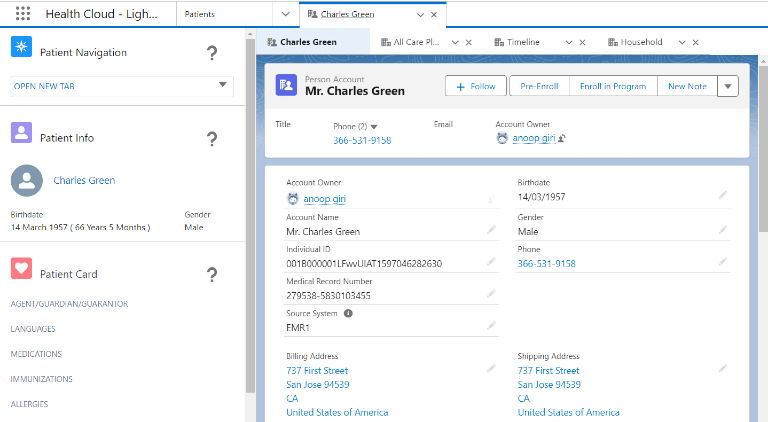What type of information is displayed in the interface?
Refer to the image and provide a detailed answer to the question.

The interface displays Mr. Charles Green's personal data, including his contact details, birthdate, gender, individual ID, medical record number, and account owner, as well as his billing address and other pertinent details.